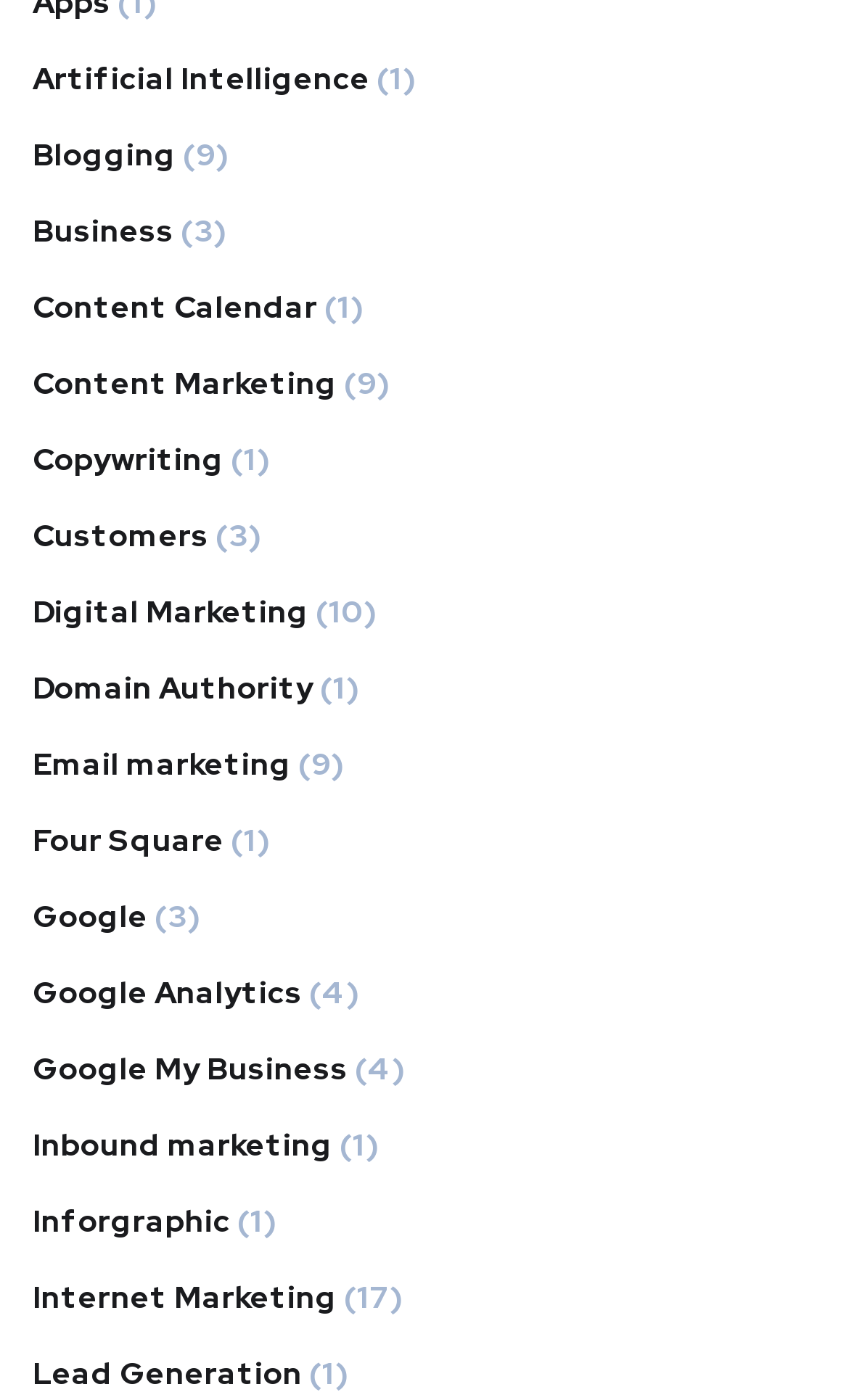Kindly determine the bounding box coordinates for the clickable area to achieve the given instruction: "Read the disclaimer".

None